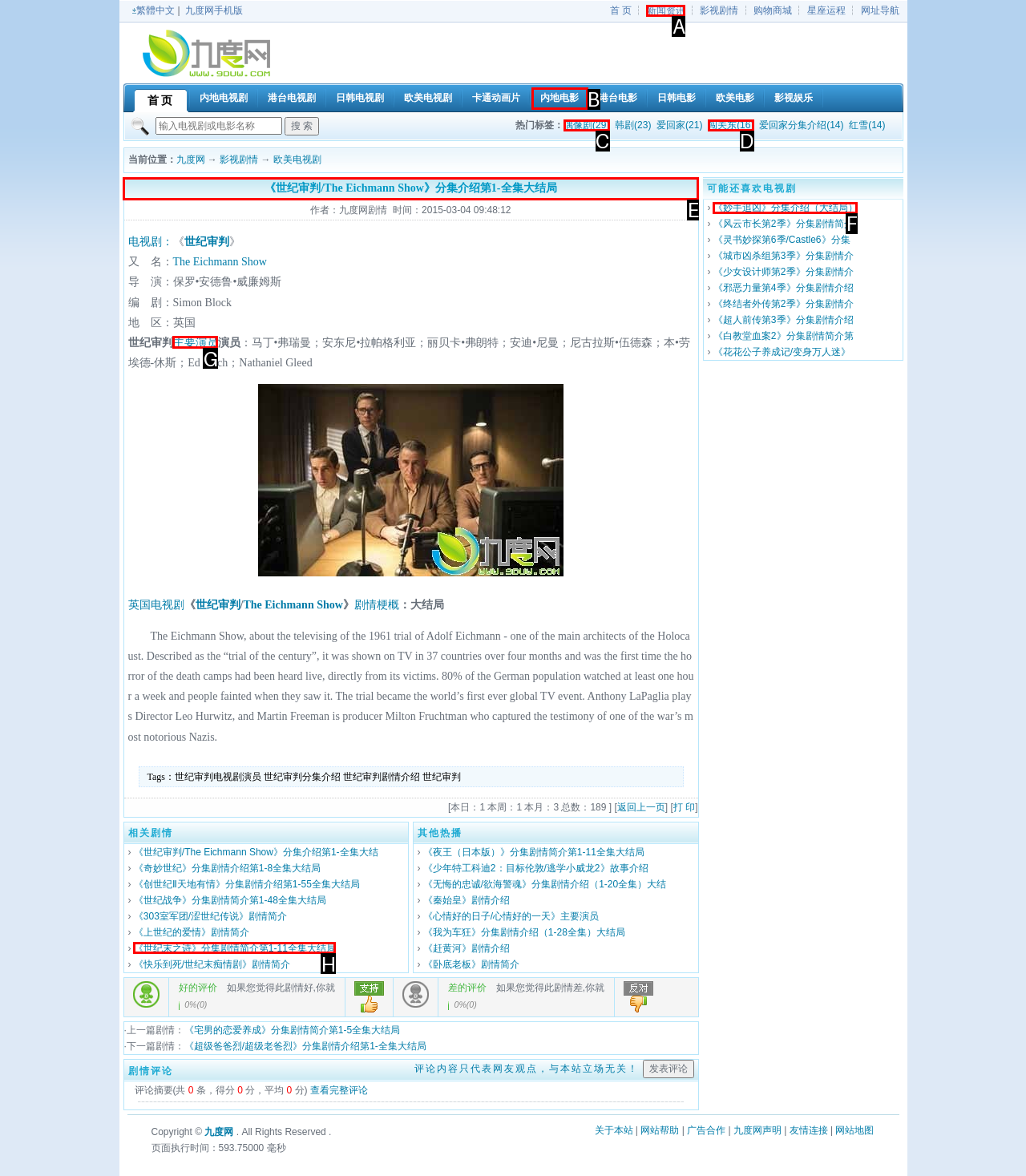Point out the UI element to be clicked for this instruction: read the introduction of the TV show 'The Eichmann Show'. Provide the answer as the letter of the chosen element.

E